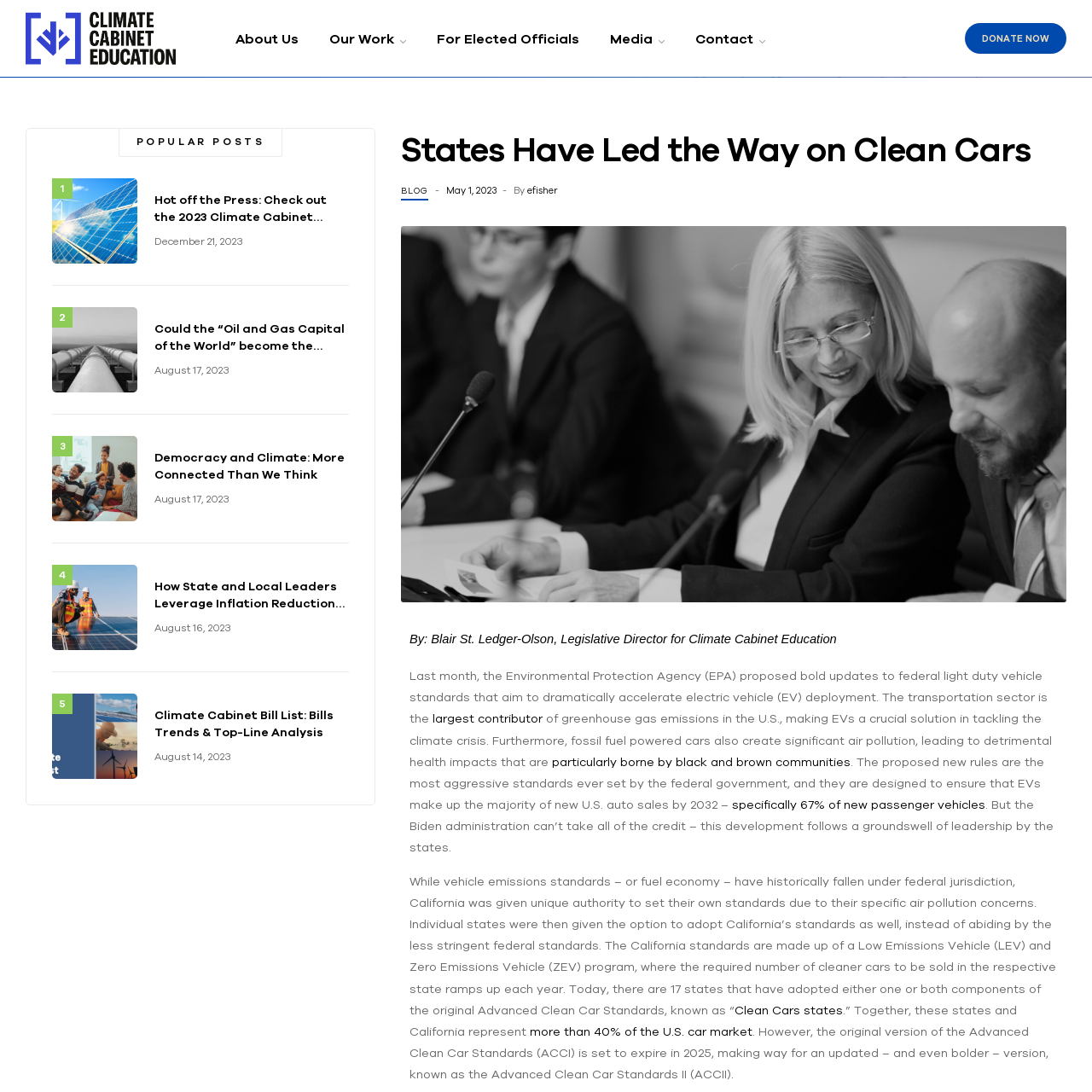Please determine the bounding box coordinates for the element that should be clicked to follow these instructions: "Click the 'Program' link".

None